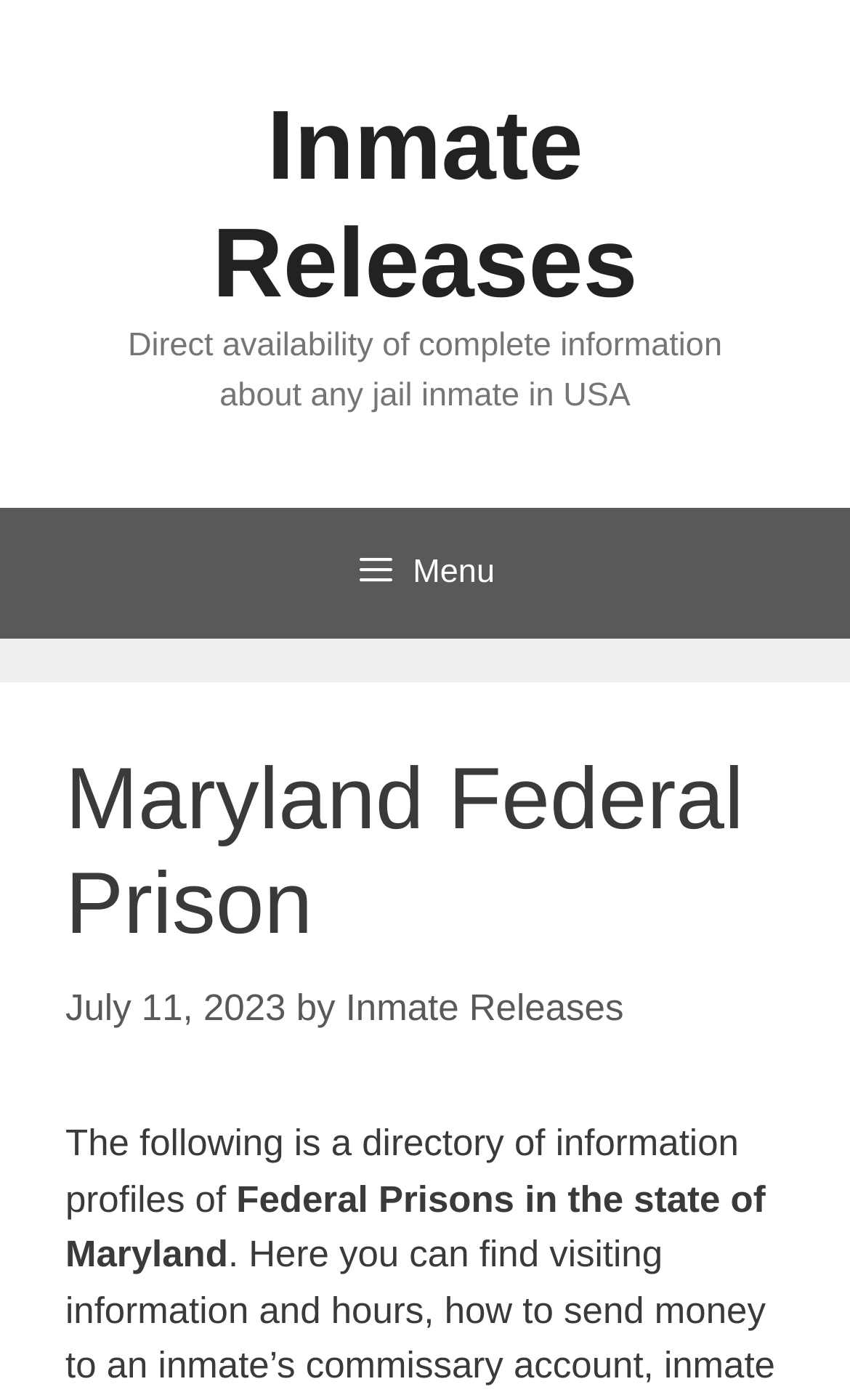Offer a comprehensive description of the webpage’s content and structure.

The webpage is about Maryland Federal Prison and inmate releases. At the top, there is a heading that reads "Maryland Federal Prison Inmate List". Below the heading, there is a search form with three input fields: a required textbox for "First Name", another required textbox for "Last Name", and a combobox. The search form is followed by a "Search" button, which has the text "SEARCH" on it. 

To the right of the search form, there is a link "FCI Cumberland Inmate Releases". At the very bottom of the page, there is a link "Scroll back to top".